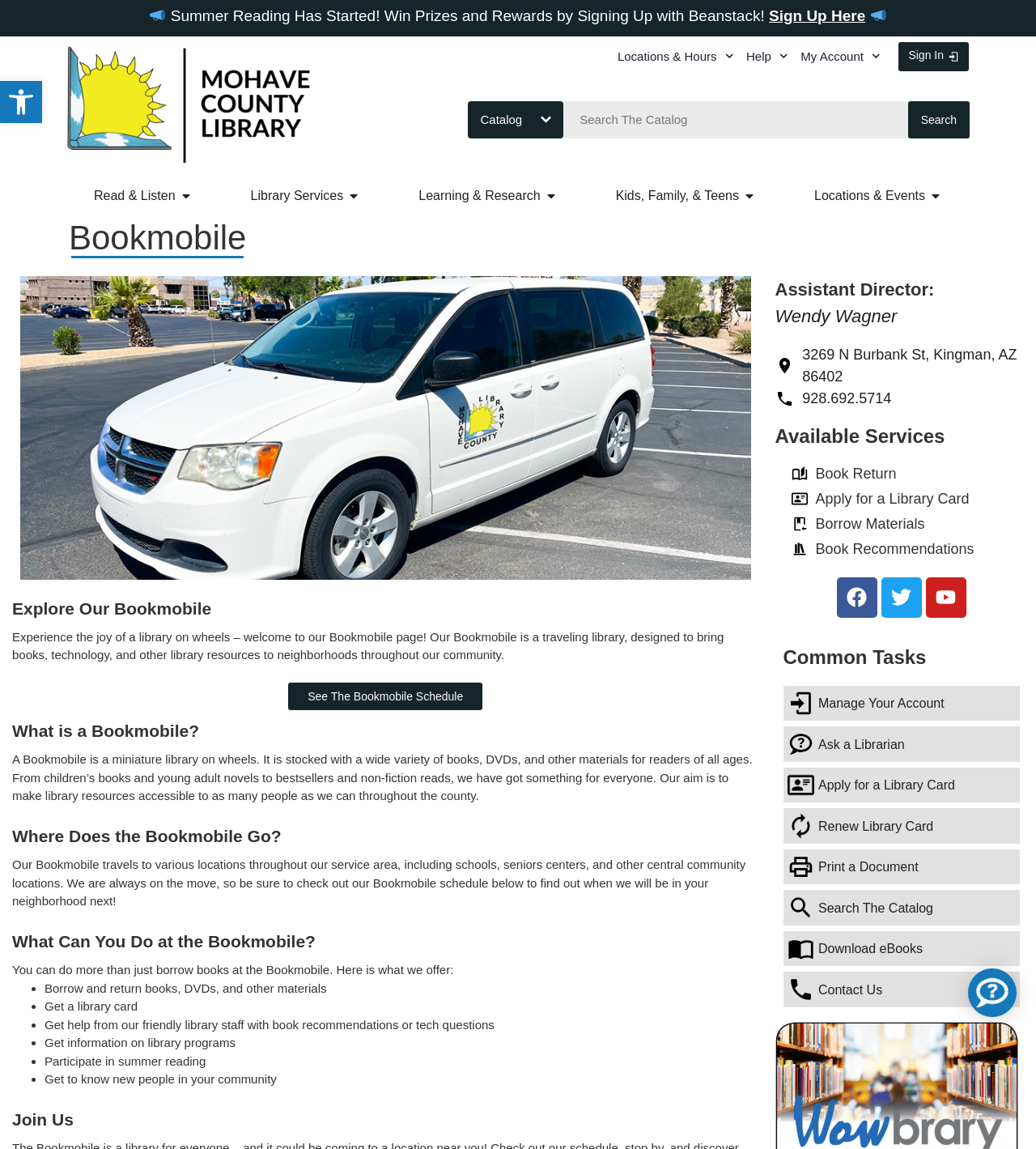Using the element description Print a Document, predict the bounding box coordinates for the UI element. Provide the coordinates in (top-left x, top-left y, bottom-right x, bottom-right y) format with values ranging from 0 to 1.

[0.756, 0.739, 0.984, 0.77]